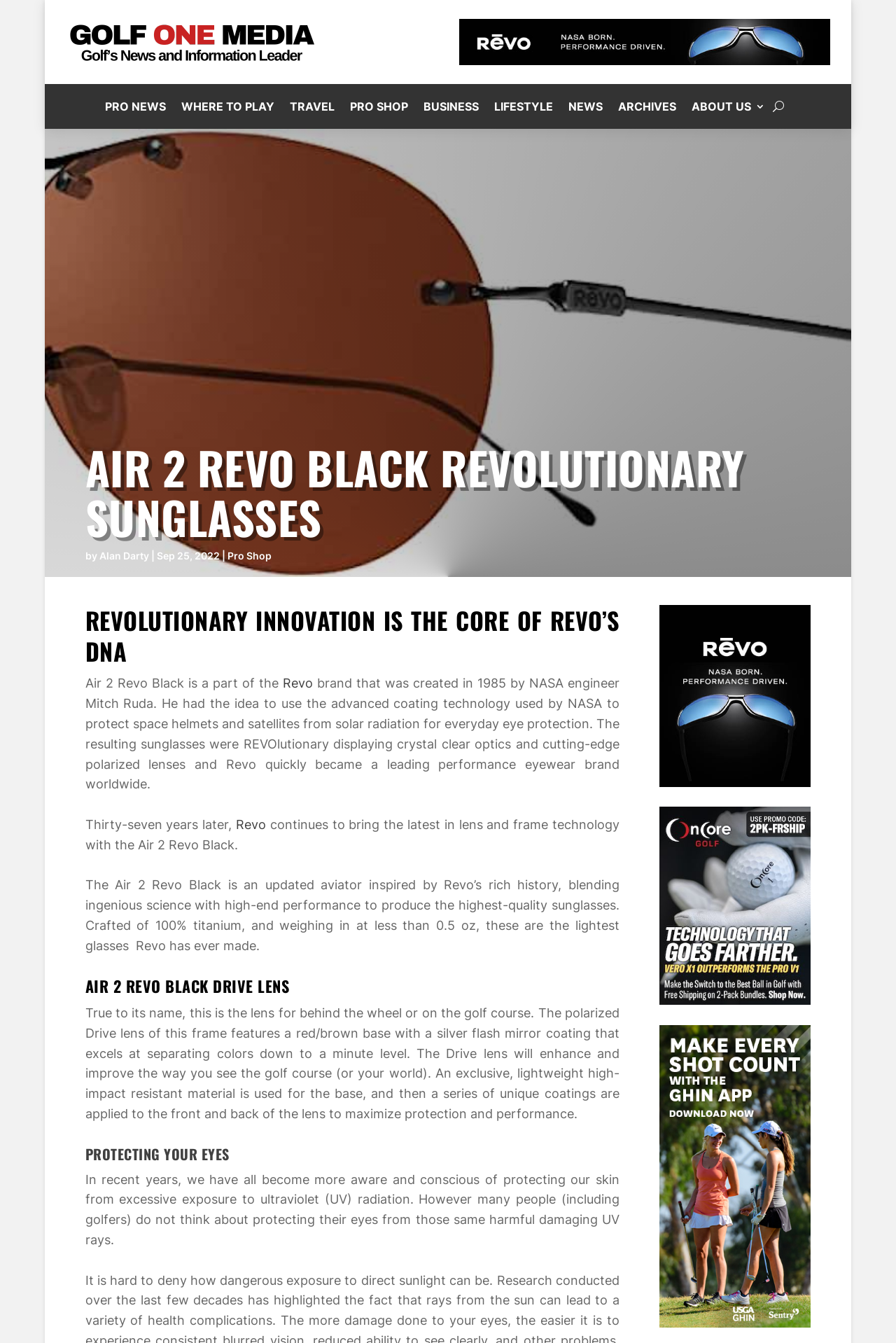Based on the element description: "Pro Shop", identify the bounding box coordinates for this UI element. The coordinates must be four float numbers between 0 and 1, listed as [left, top, right, bottom].

[0.39, 0.063, 0.455, 0.096]